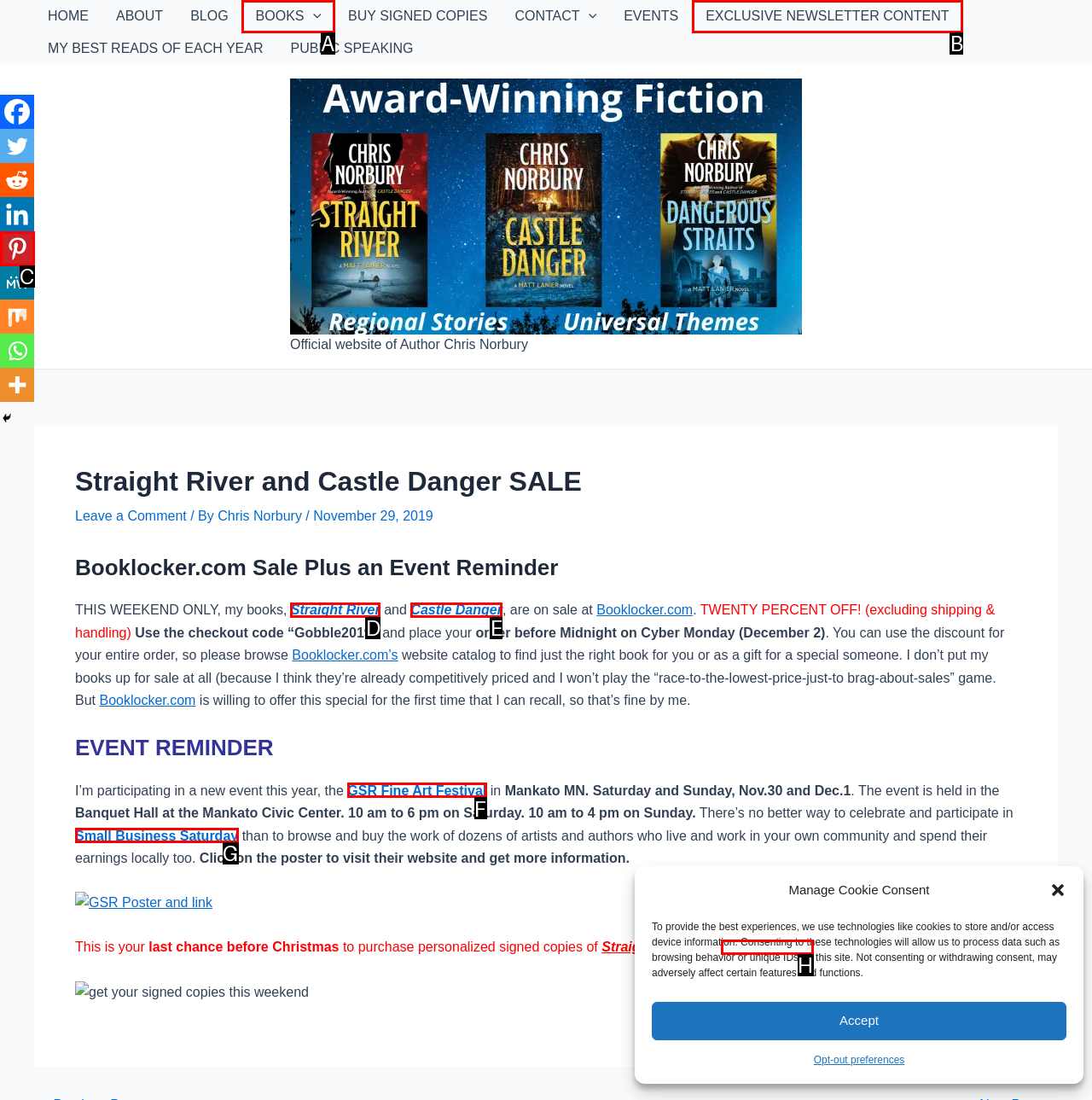Identify the letter of the UI element that fits the description: BOOKS
Respond with the letter of the option directly.

A